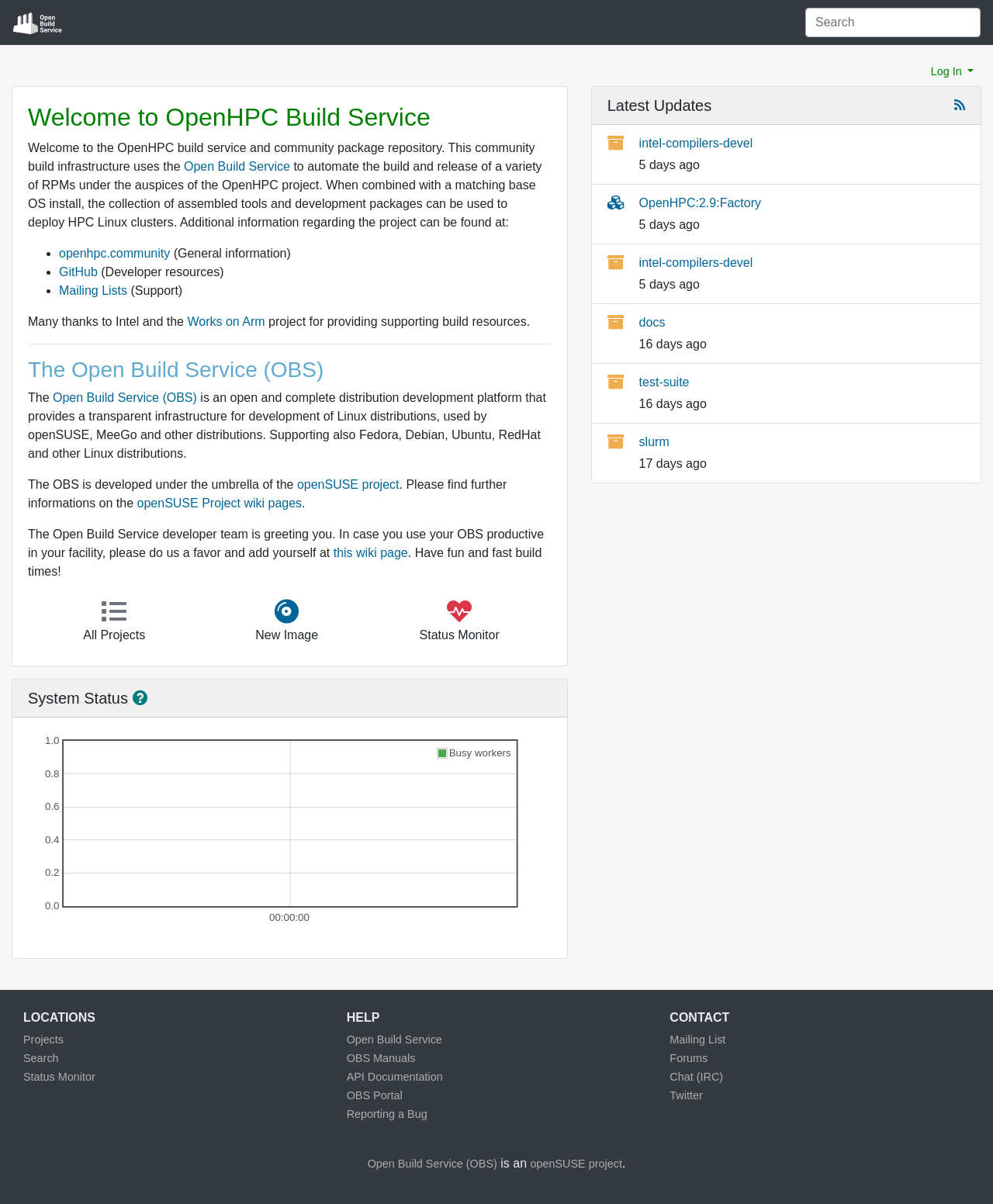Please determine the bounding box coordinates for the UI element described as: "Projects".

[0.023, 0.858, 0.064, 0.869]